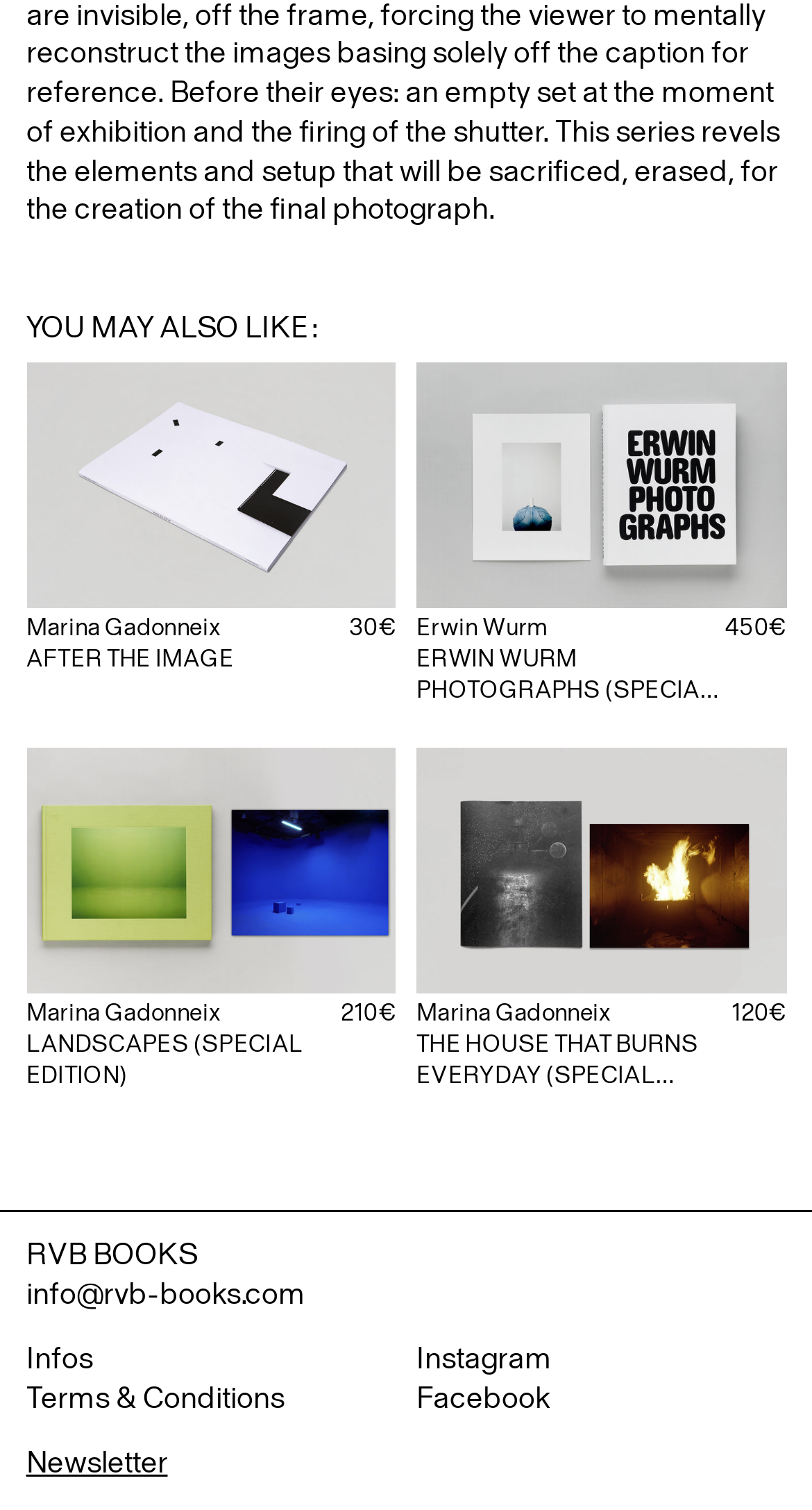Using the information shown in the image, answer the question with as much detail as possible: What is the email address for information?

The email address for information can be found at the bottom of the webpage, where it says 'info@rvb-books.com' in a link element.